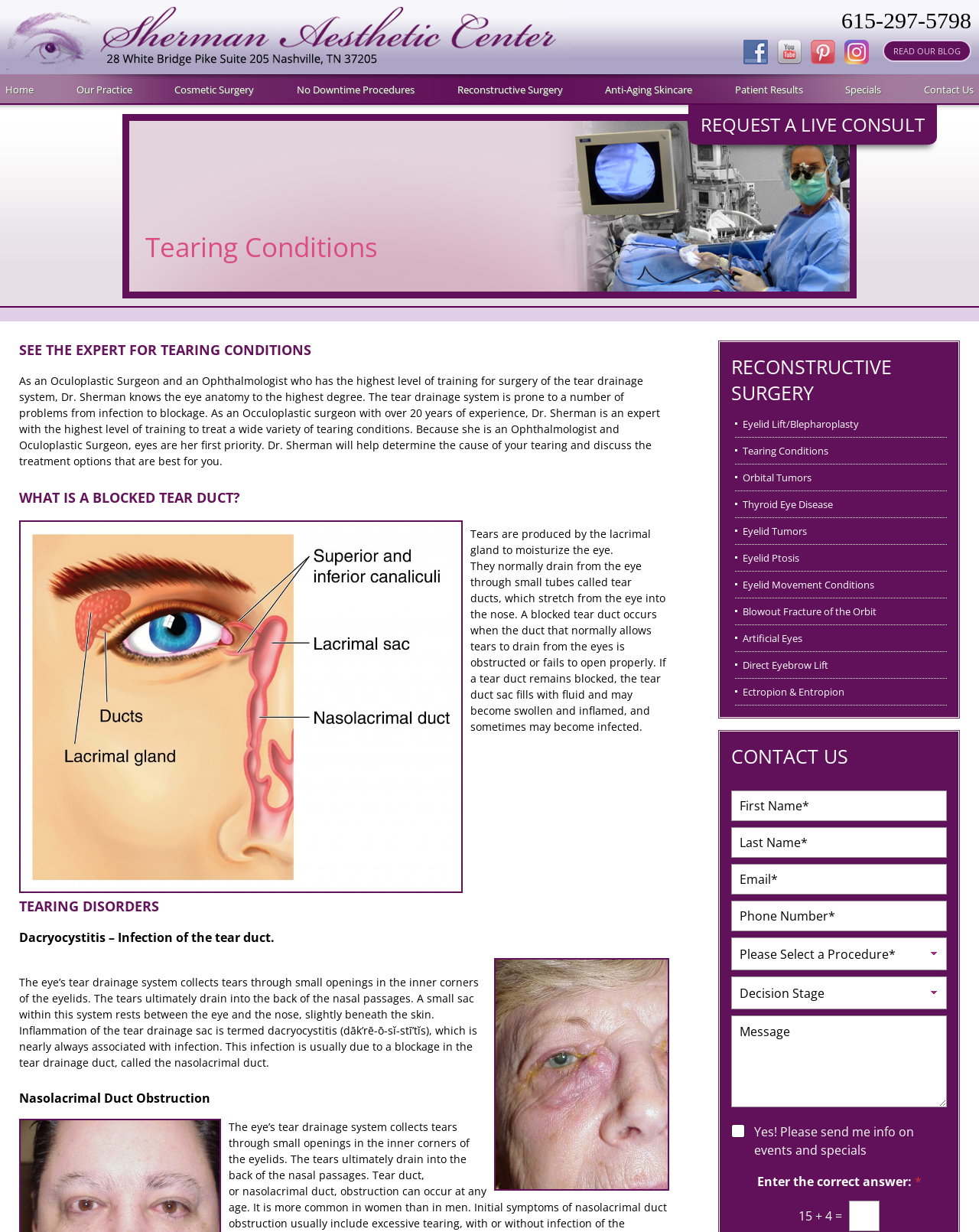Find the bounding box coordinates of the clickable area required to complete the following action: "Click the 'Follow Us on Facebook' link".

[0.755, 0.036, 0.787, 0.048]